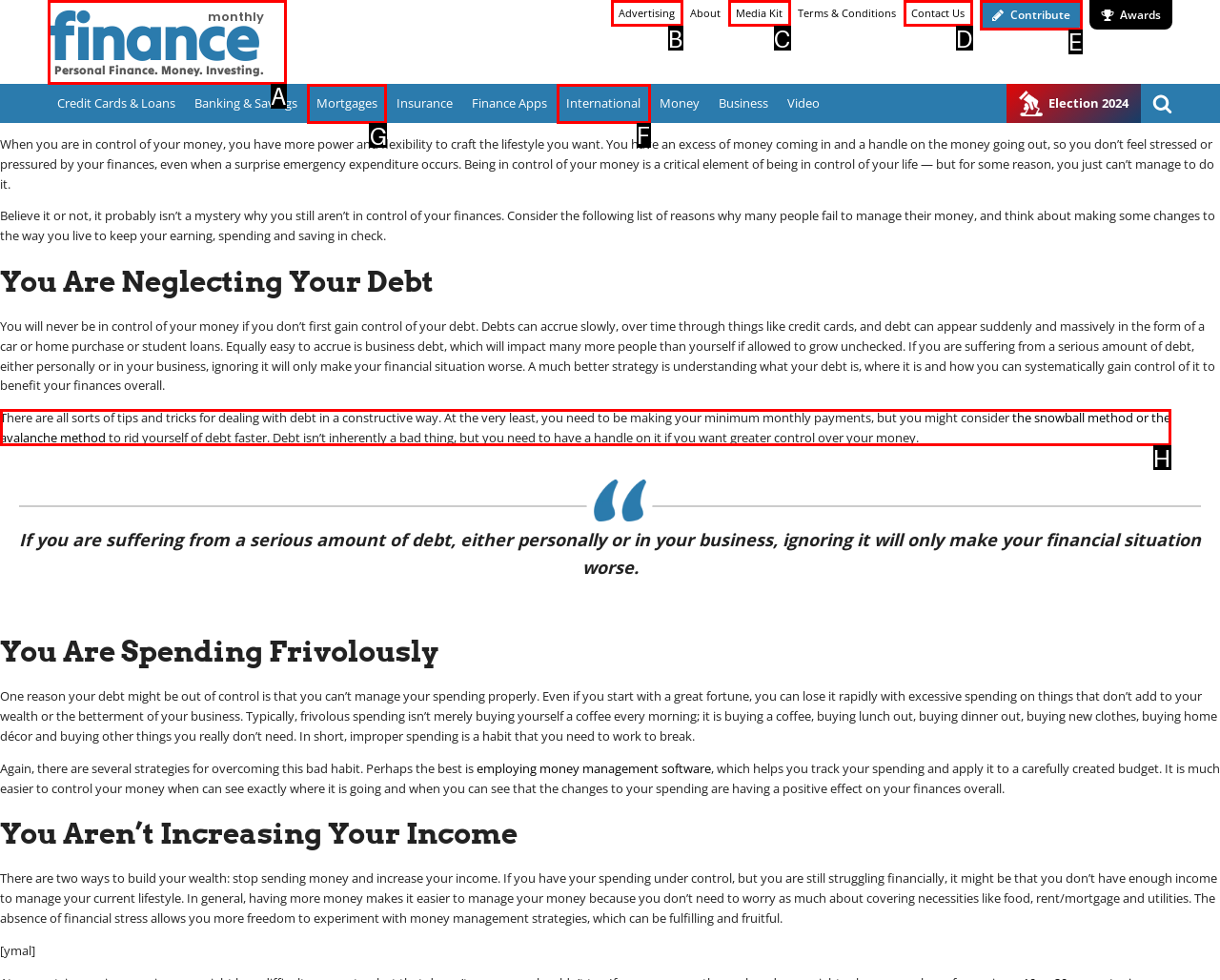Which HTML element should be clicked to complete the following task: Learn about 'Mortgages'?
Answer with the letter corresponding to the correct choice.

G